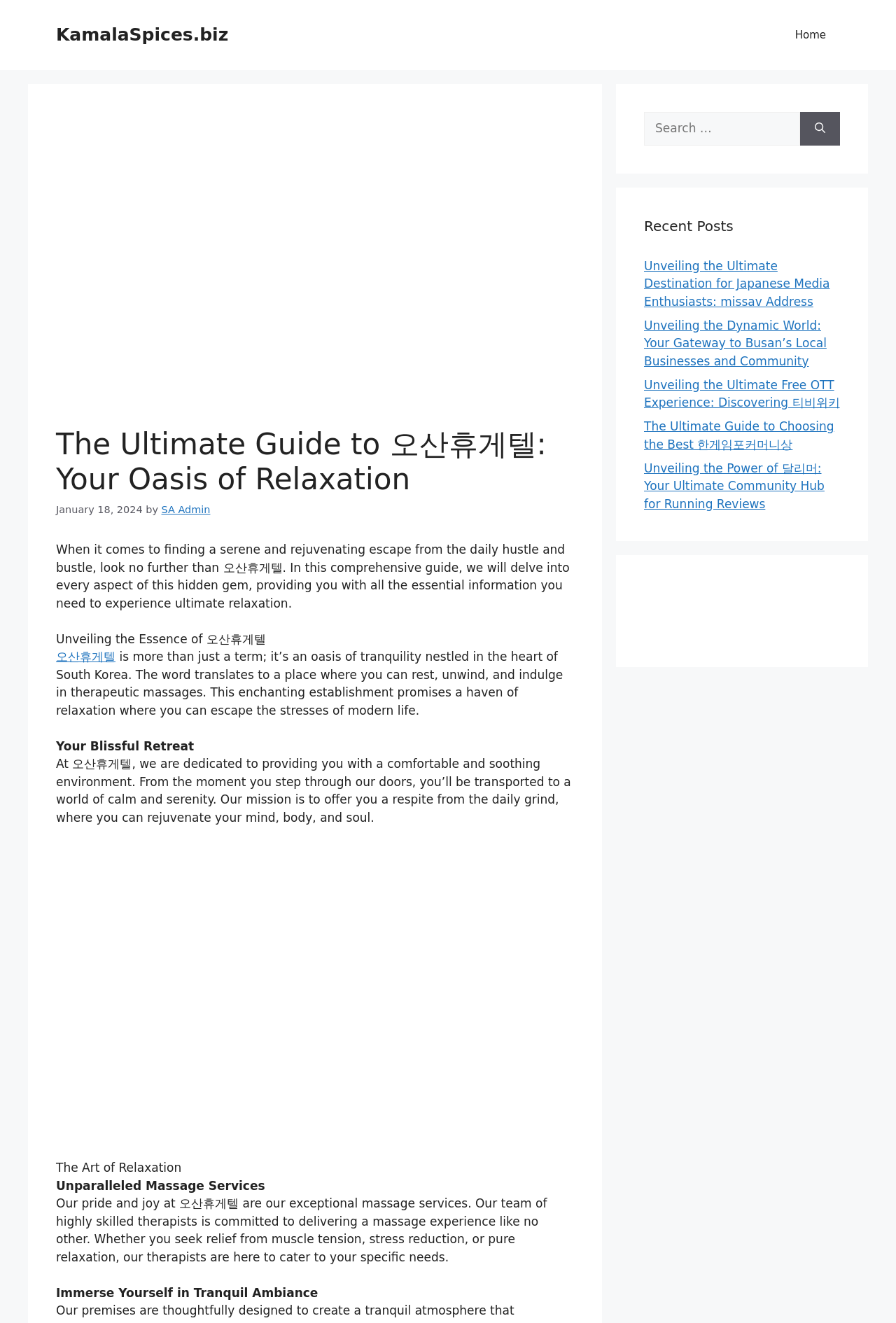Answer the following in one word or a short phrase: 
What is the purpose of 오산휴게텔?

Relaxation and massage